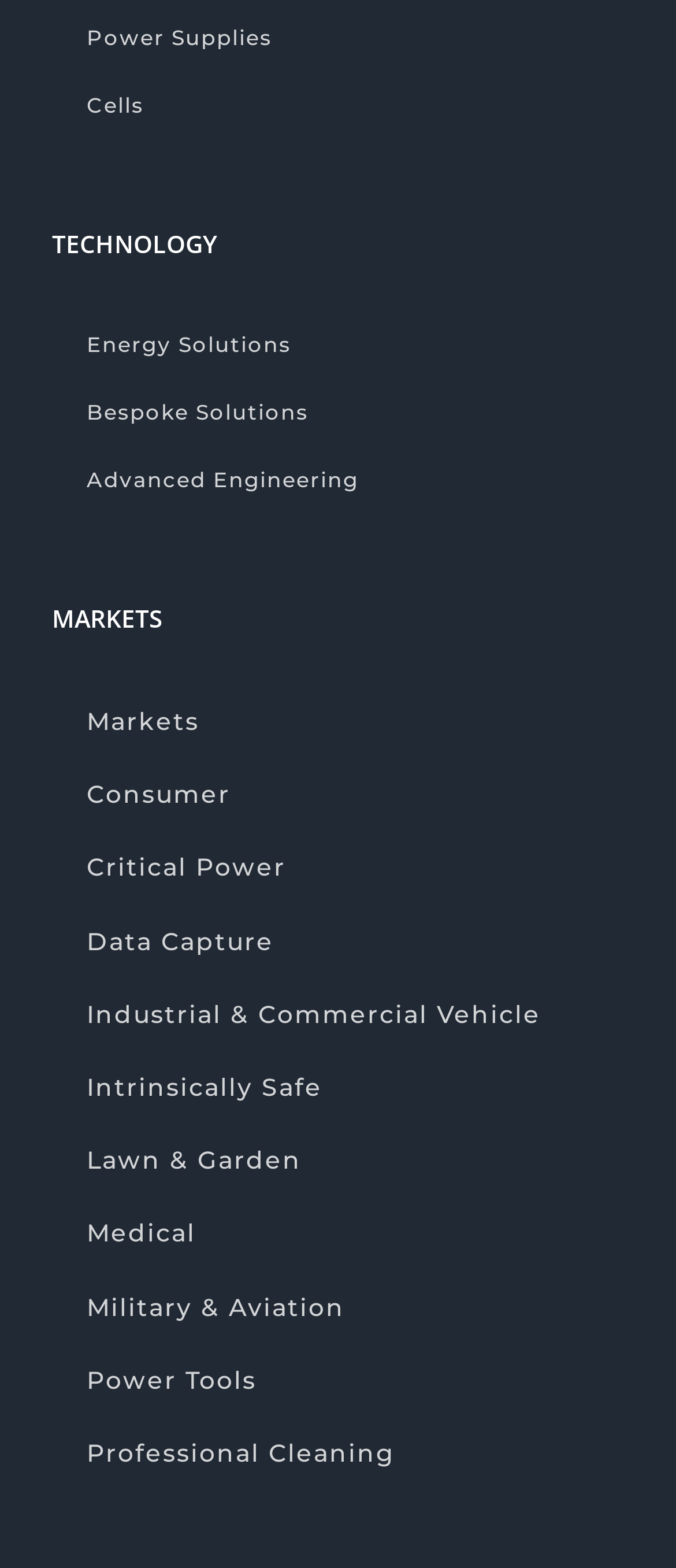What are the main categories on this webpage?
From the image, provide a succinct answer in one word or a short phrase.

Technology and Markets